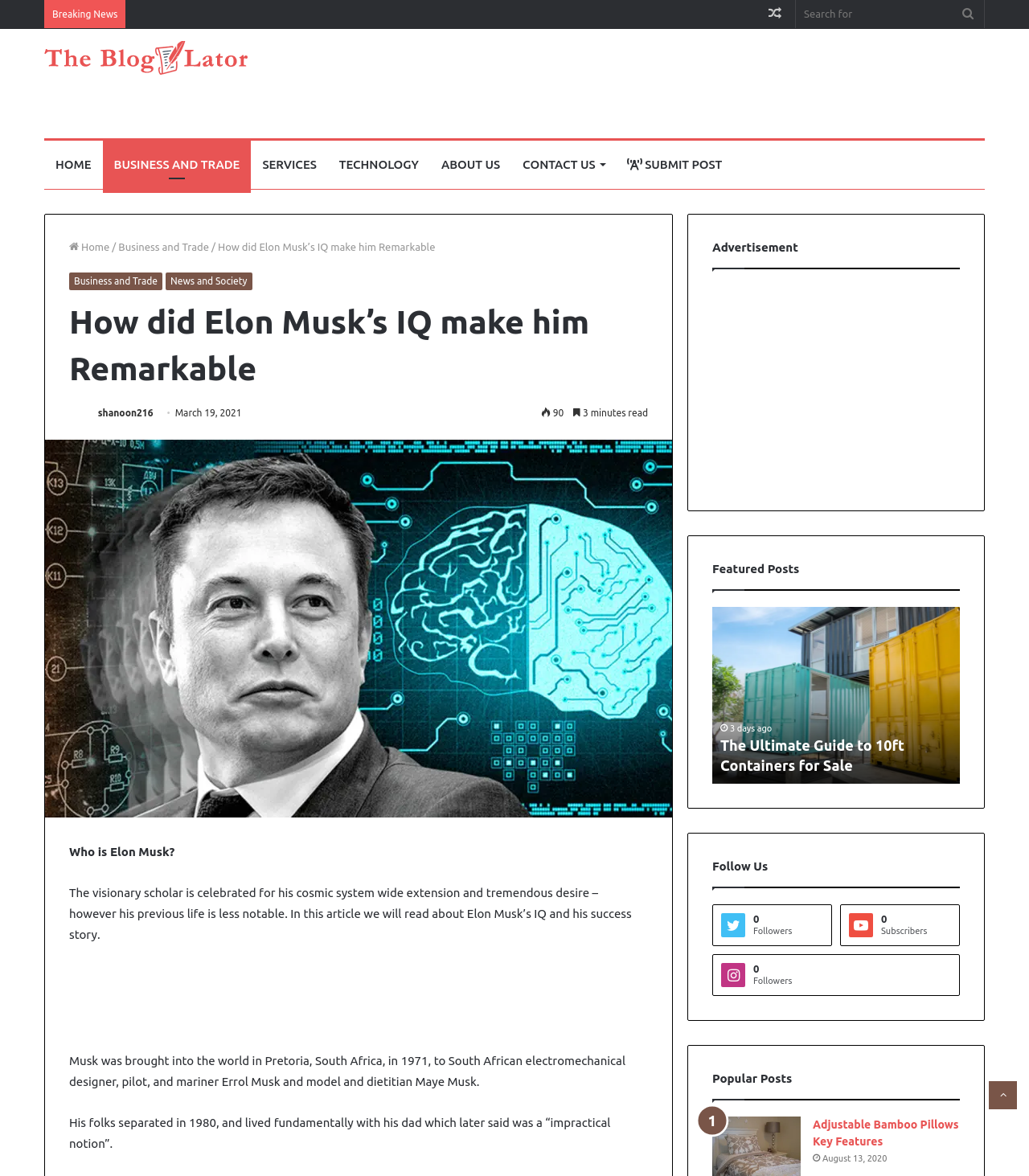Show the bounding box coordinates for the HTML element as described: "Adjustable Bamboo Pillows Key Features".

[0.79, 0.951, 0.932, 0.976]